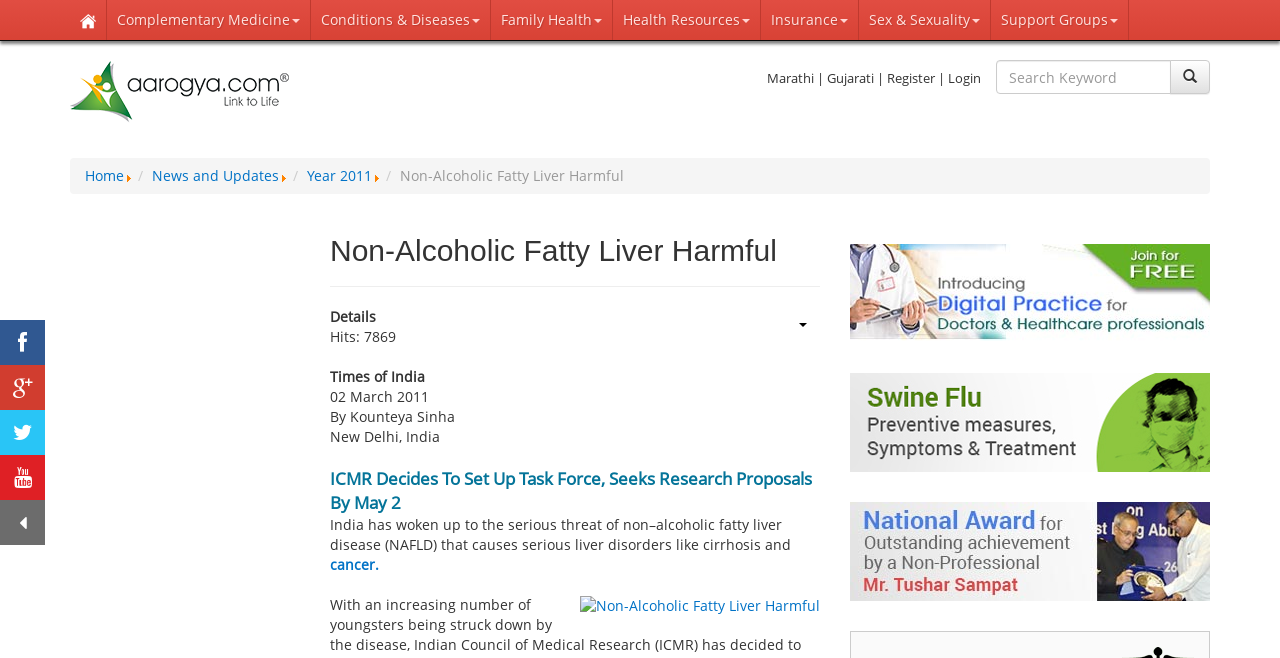What is the name of the health portal?
Look at the image and respond with a one-word or short-phrase answer.

Aarogya.com